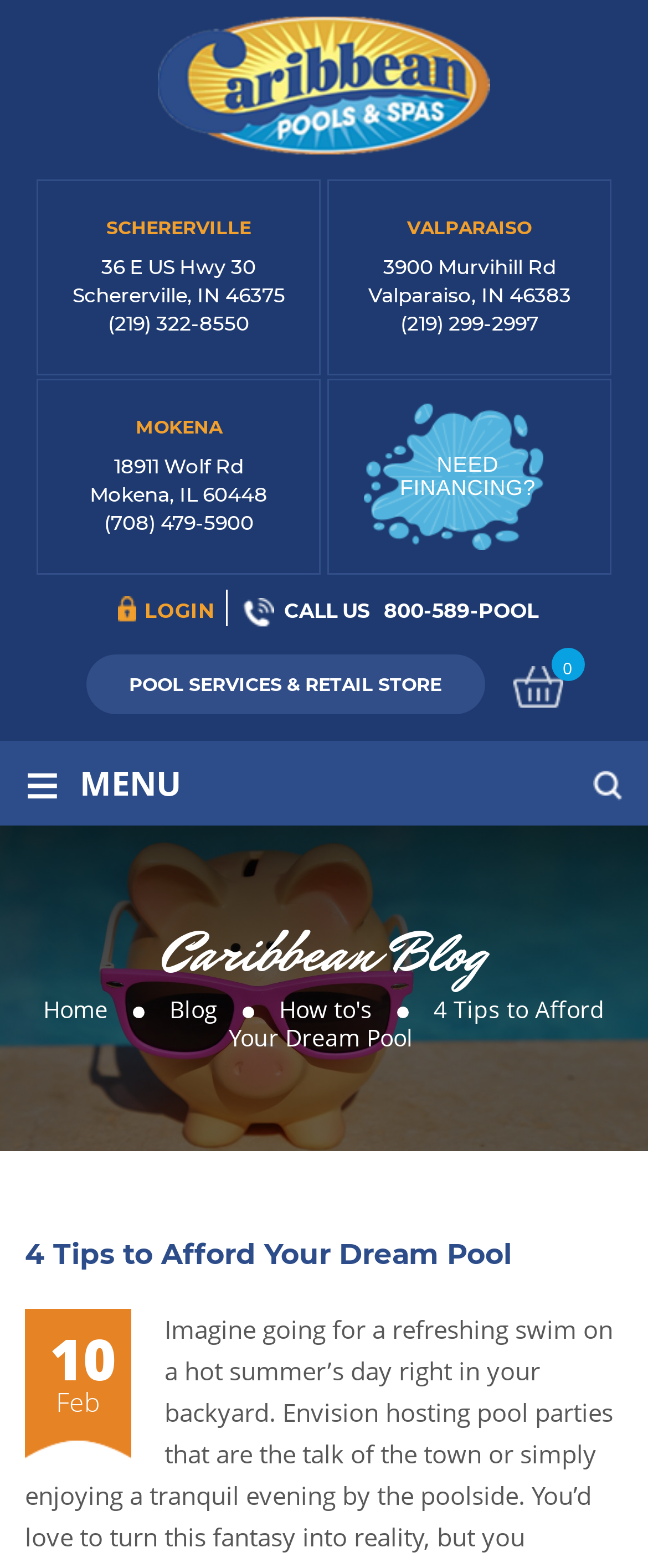How many locations are listed?
Please use the visual content to give a single word or phrase answer.

3